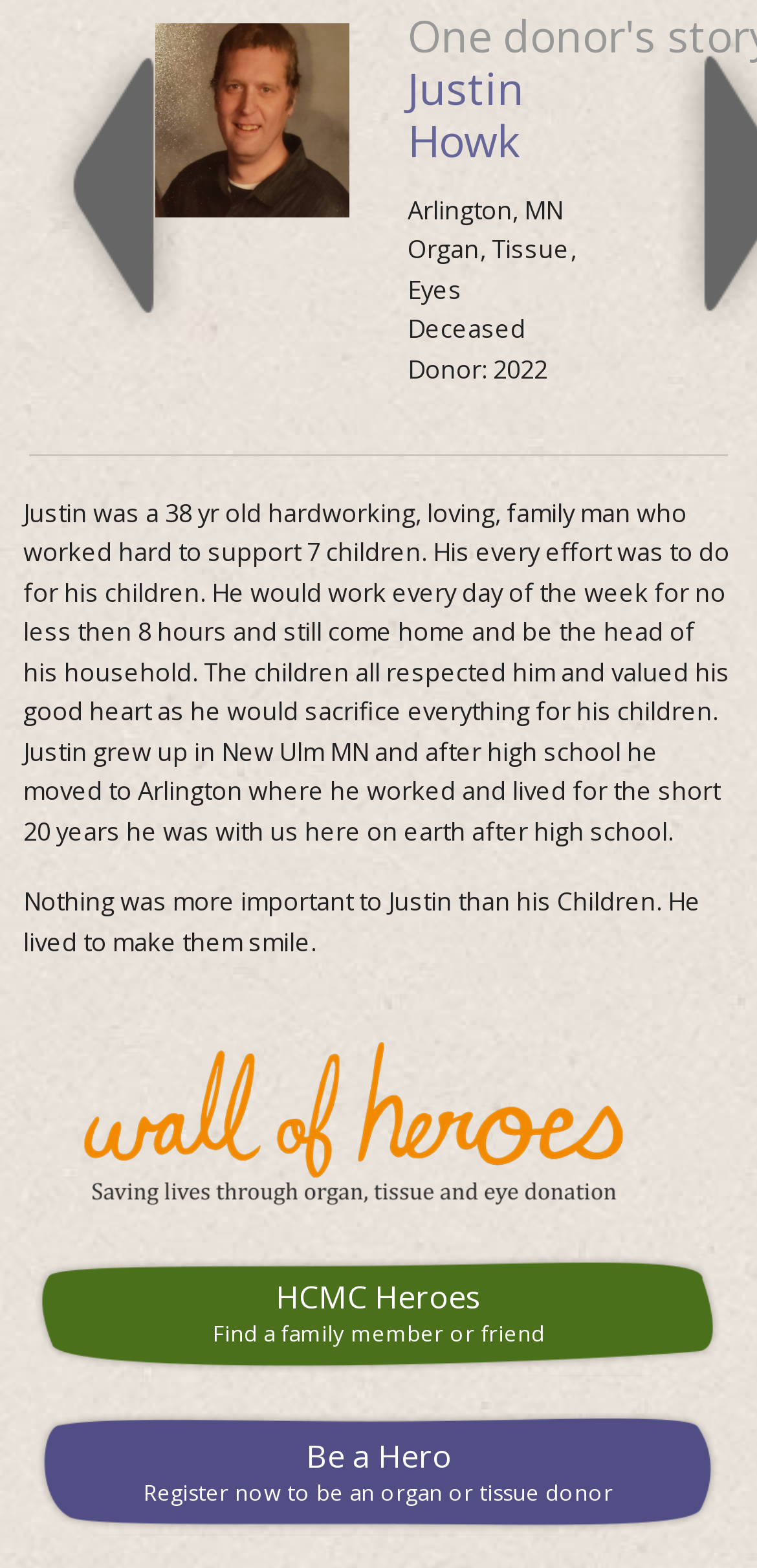Please determine the bounding box coordinates for the element with the description: "HCMC Wall of Heroes".

[0.038, 0.655, 0.962, 0.779]